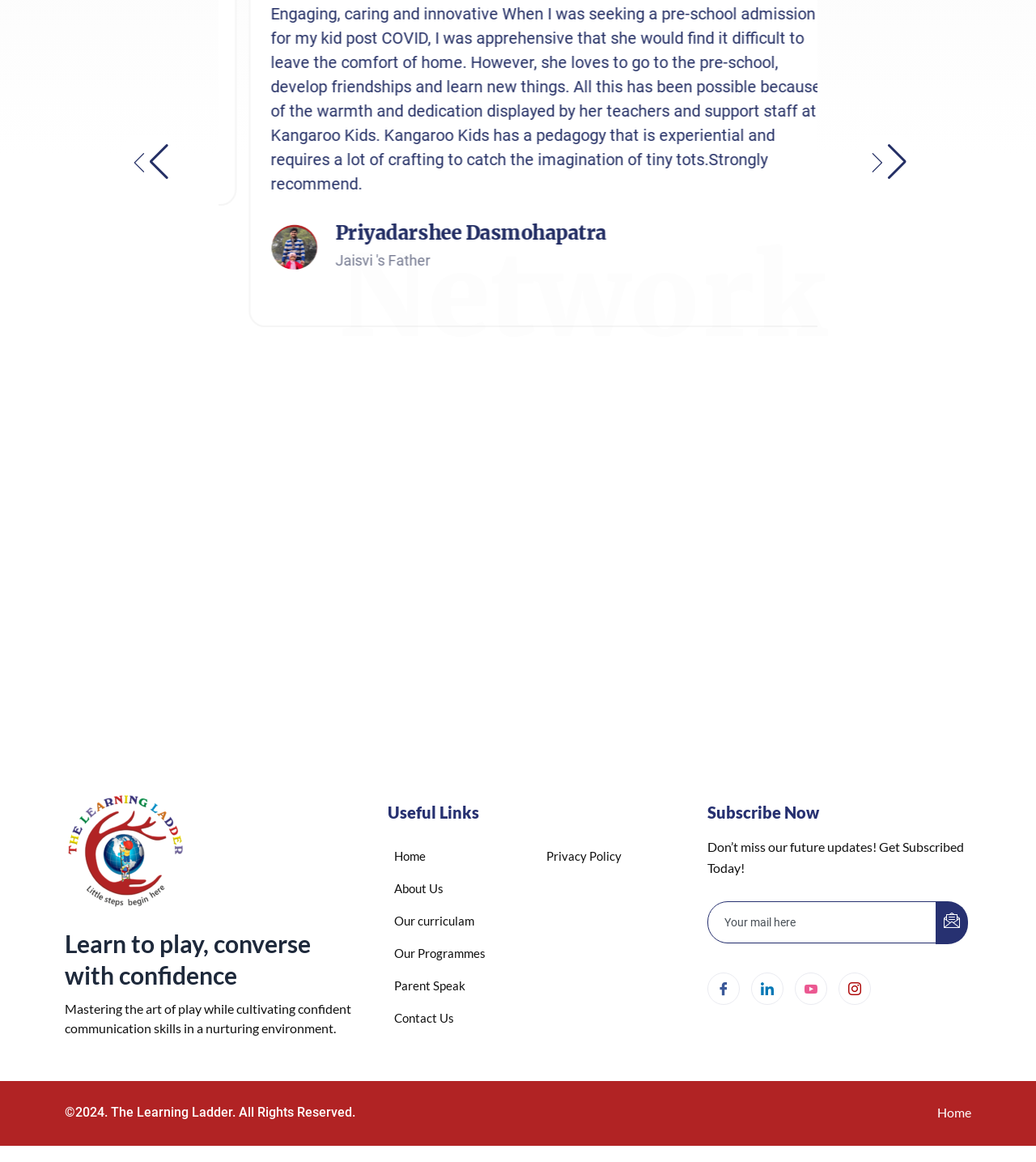Kindly respond to the following question with a single word or a brief phrase: 
What is the purpose of the 'Subscribe Now' section?

To receive future updates